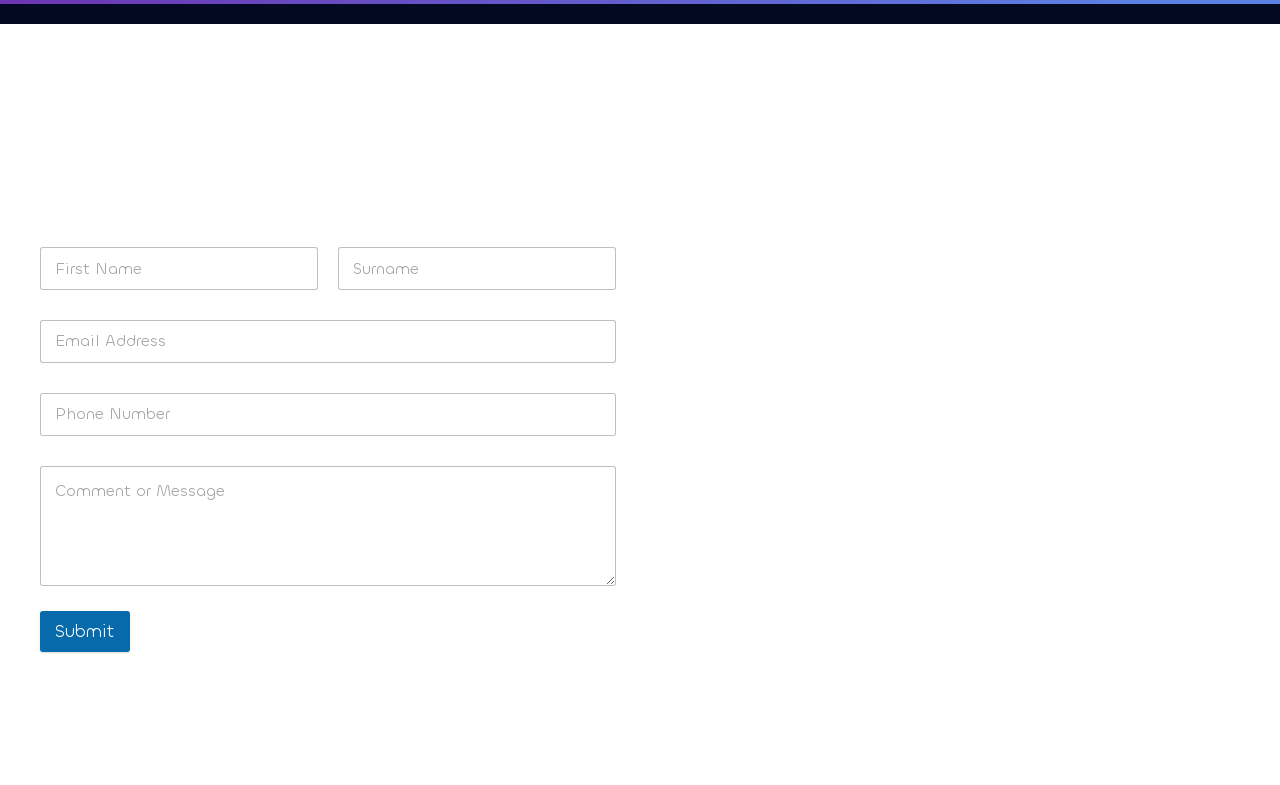Specify the bounding box coordinates of the area to click in order to follow the given instruction: "Call the Doncaster office."

[0.519, 0.258, 0.6, 0.293]